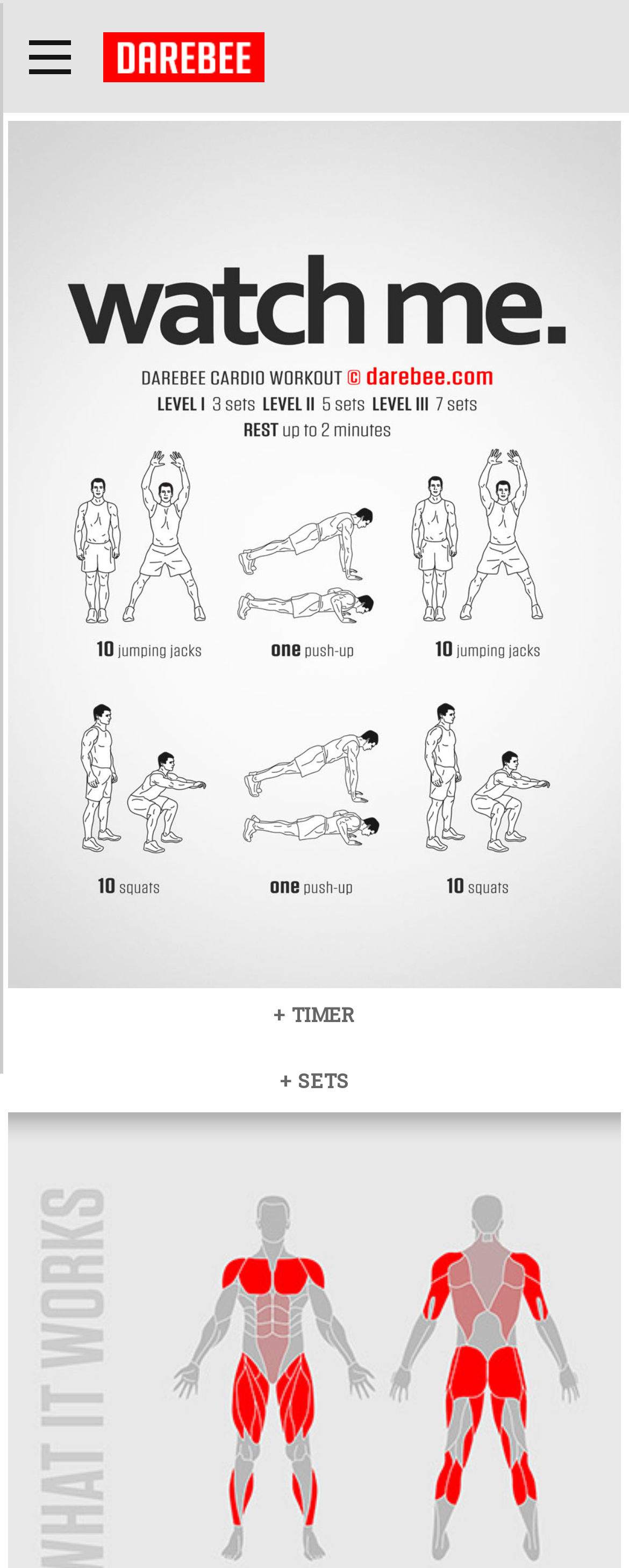Answer the following inquiry with a single word or phrase:
How many tables are there below the figure?

2